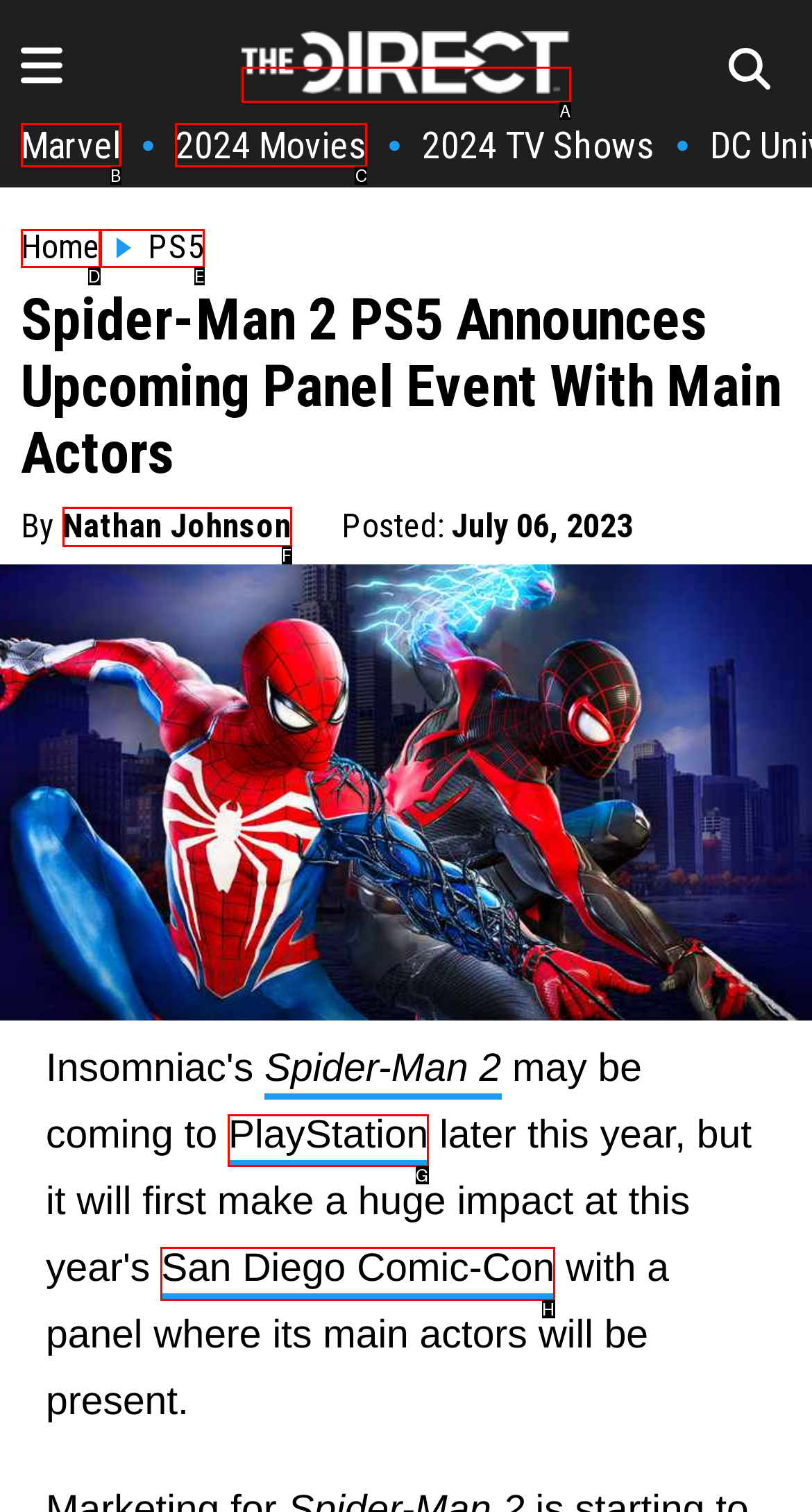Select the UI element that should be clicked to execute the following task: learn about San Diego Comic-Con
Provide the letter of the correct choice from the given options.

H